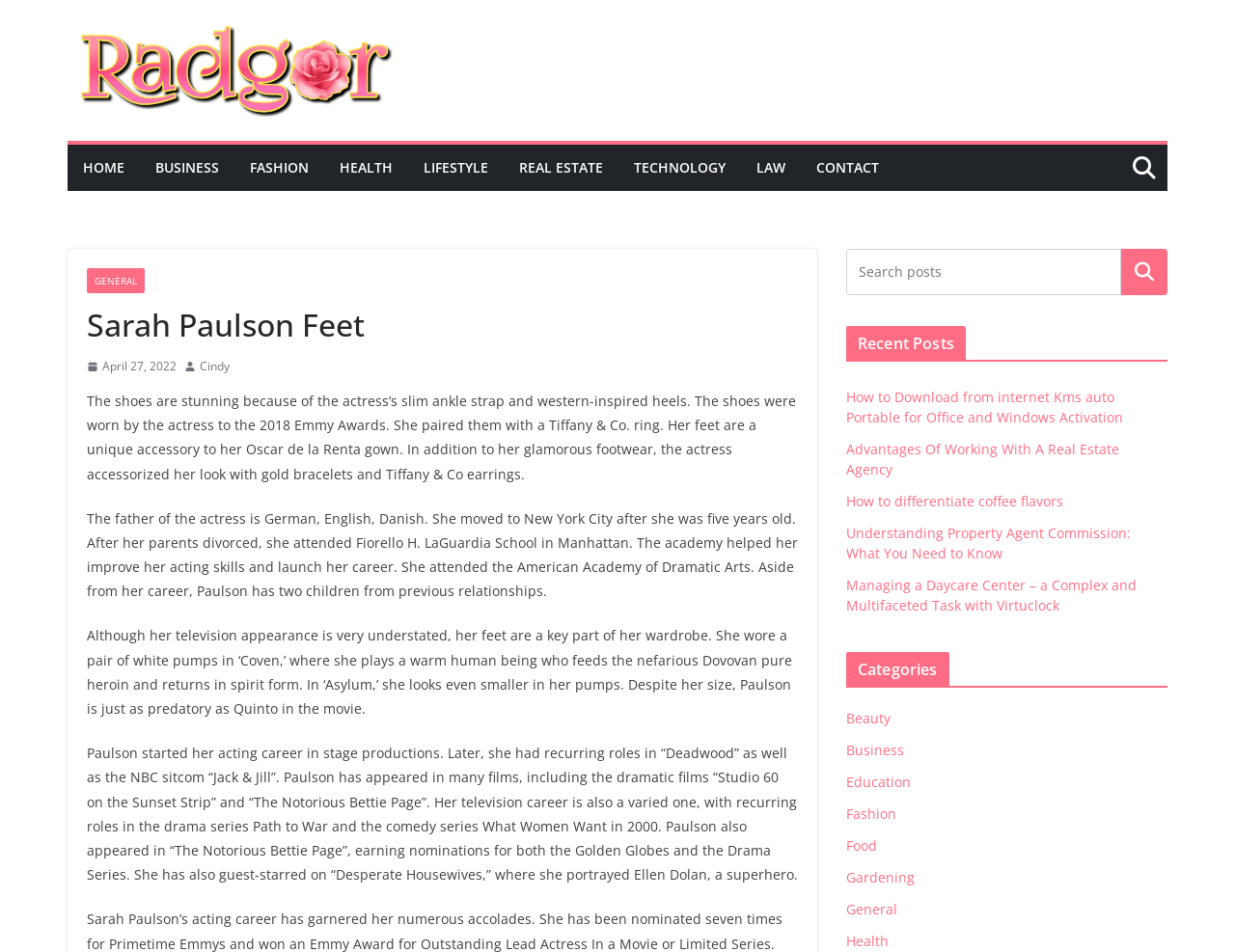Convey a detailed summary of the webpage, mentioning all key elements.

The webpage is about Sarah Paulson, an American actress, and her feet. At the top of the page, there is a header section with a link to "Radgor" accompanied by an image. Below this, there is a navigation menu with links to various categories such as "HOME", "BUSINESS", "FASHION", and more.

The main content of the page is divided into two sections. On the left side, there is a header "Sarah Paulson Feet" followed by a series of paragraphs describing the actress's shoes, her outfit at the 2018 Emmy Awards, and her acting career. The text also mentions her personal life, including her parents and children.

On the right side of the page, there is a complementary section with a search box and a button. Below this, there is a section titled "Recent Posts" with links to various articles on different topics such as real estate, coffee flavors, and daycare centers. Further down, there is a section titled "Categories" with links to various categories such as beauty, business, education, and more.

Throughout the page, there are several images, including a small image next to the date "April 27, 2022", and another image below the header "Sarah Paulson Feet". The overall layout of the page is organized, with clear headings and concise text.